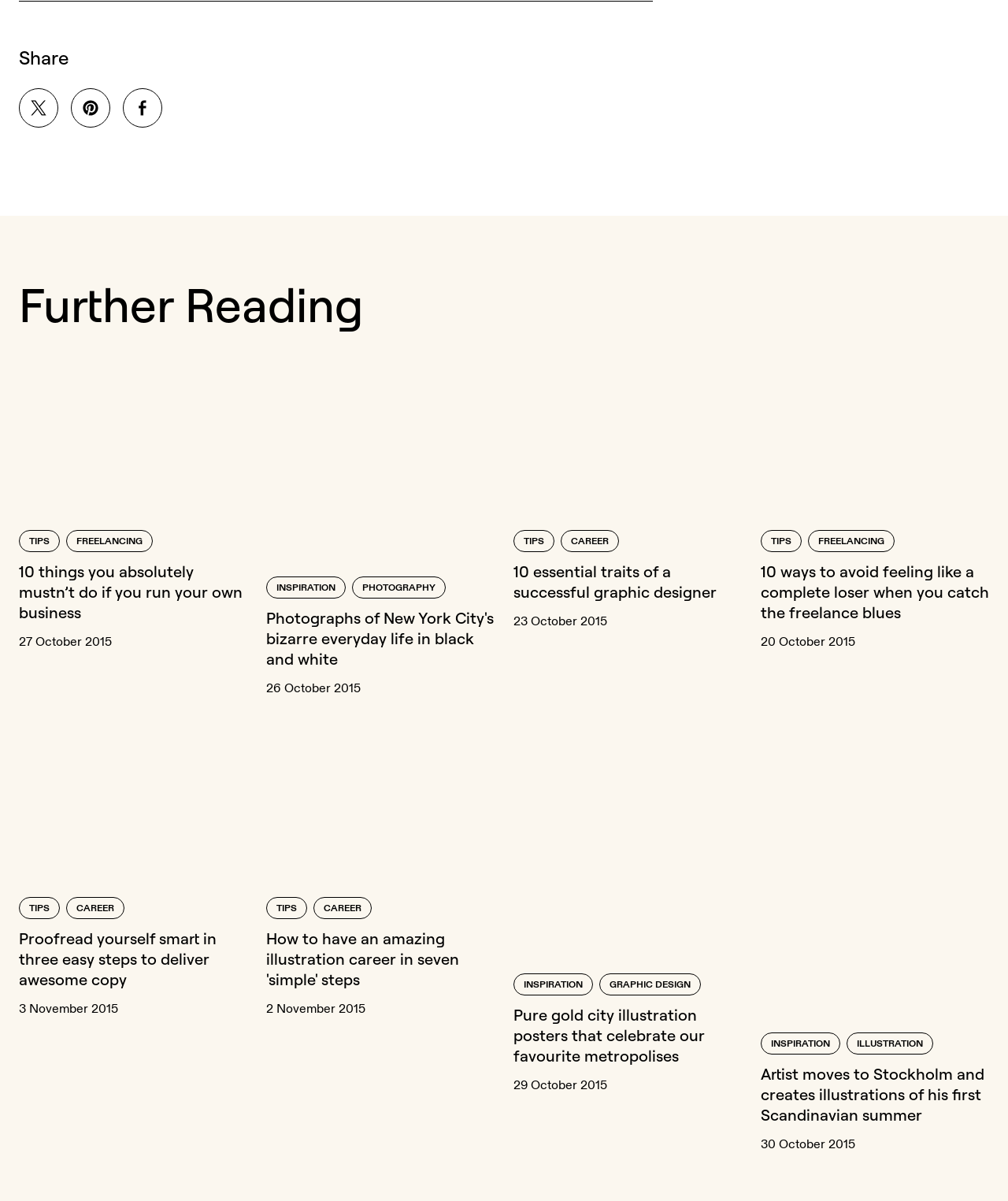Please identify the bounding box coordinates for the region that you need to click to follow this instruction: "Read '10 things you absolutely mustn’t do if you run your own business'".

[0.019, 0.468, 0.245, 0.519]